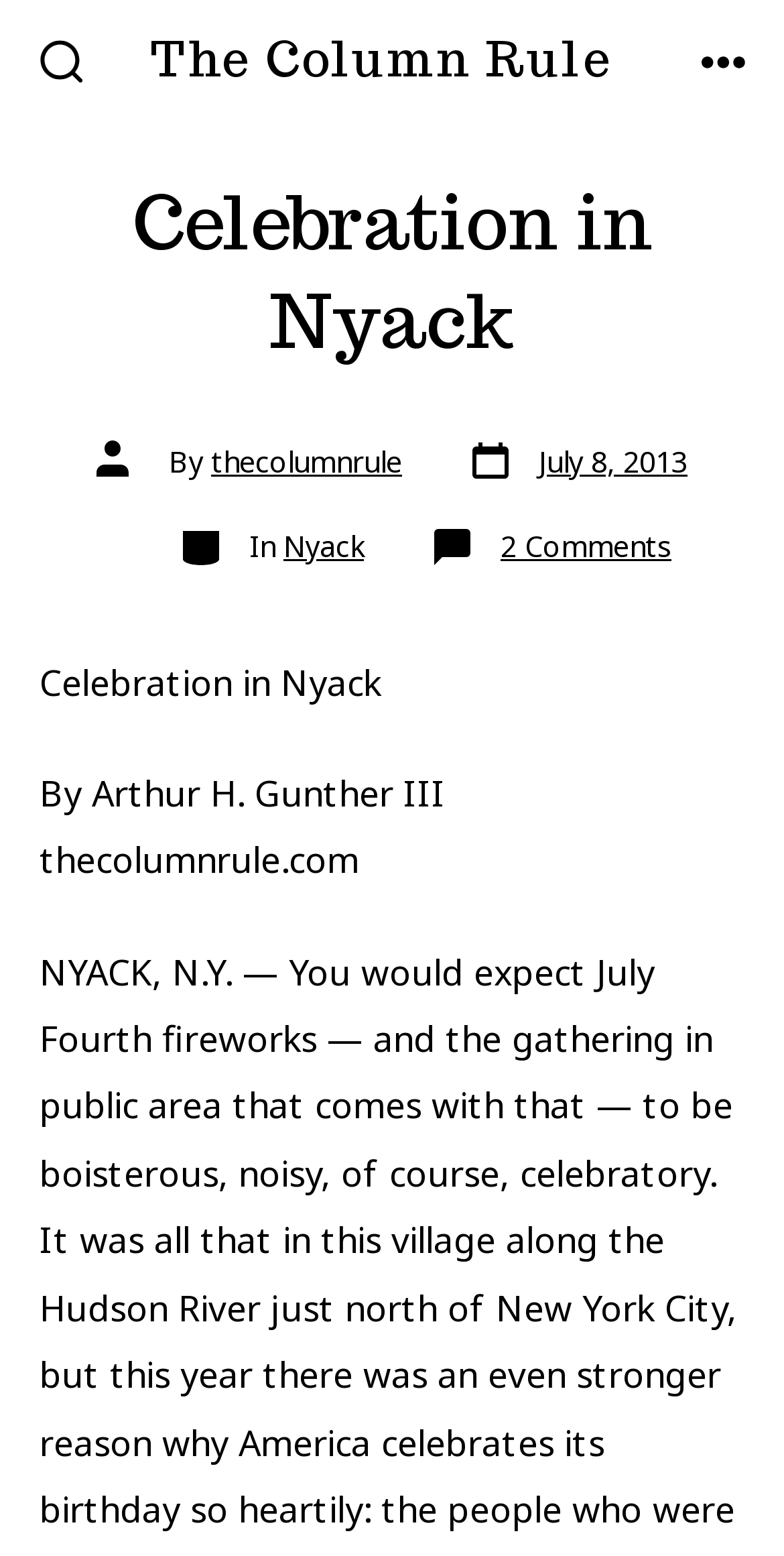Utilize the details in the image to thoroughly answer the following question: What is the category of the article?

I found the category of the article by looking at the link 'Nyack' which is located below the article author and is preceded by the text 'Categories'.